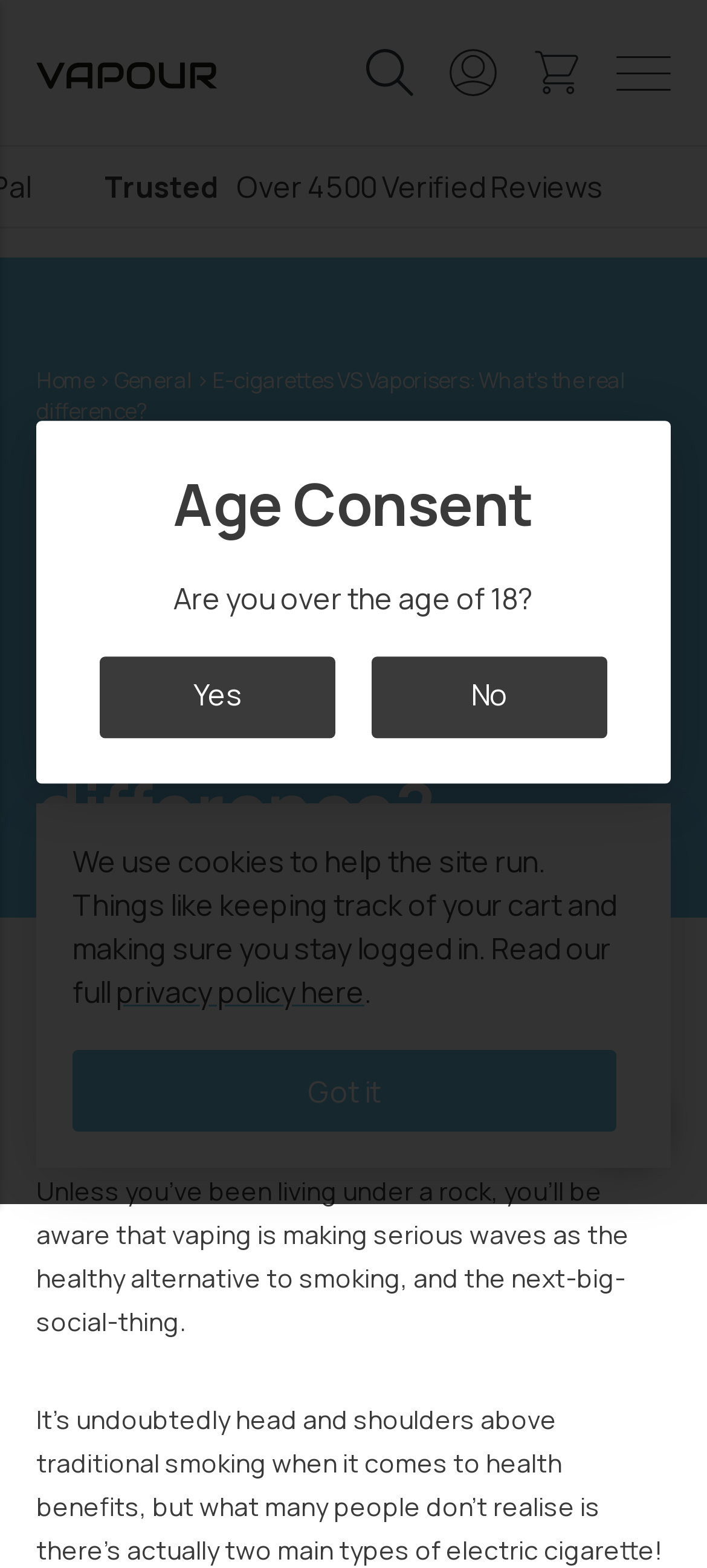Respond with a single word or short phrase to the following question: 
What is the purpose of the search box?

To search the website